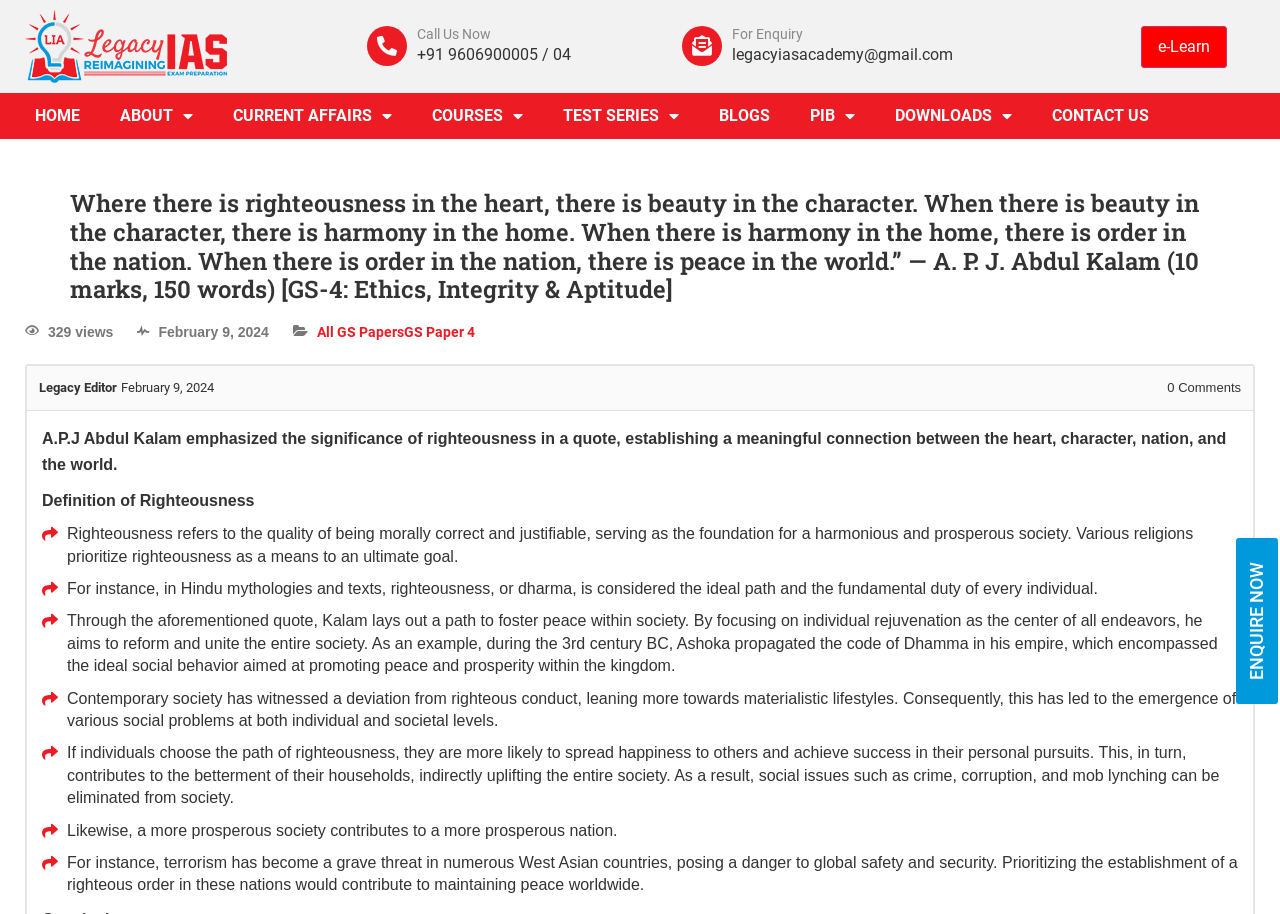Based on the element description Contact Us, identify the bounding box coordinates for the UI element. The coordinates should be in the format (top-left x, top-left y, bottom-right x, bottom-right y) and within the 0 to 1 range.

[0.806, 0.102, 0.913, 0.152]